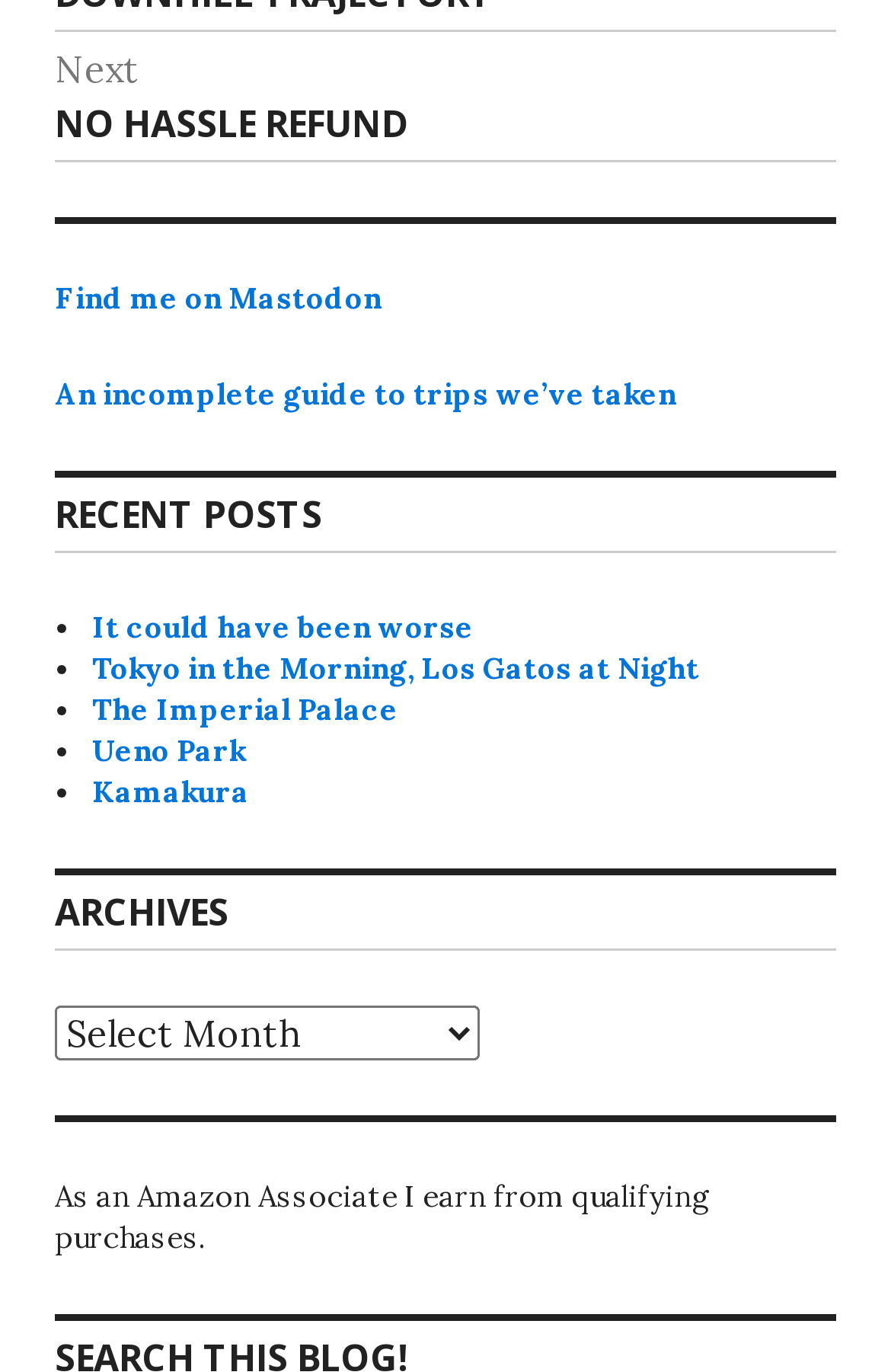Determine the bounding box coordinates for the UI element described. Format the coordinates as (top-left x, top-left y, bottom-right x, bottom-right y) and ensure all values are between 0 and 1. Element description: Ueno Park

[0.103, 0.533, 0.275, 0.562]